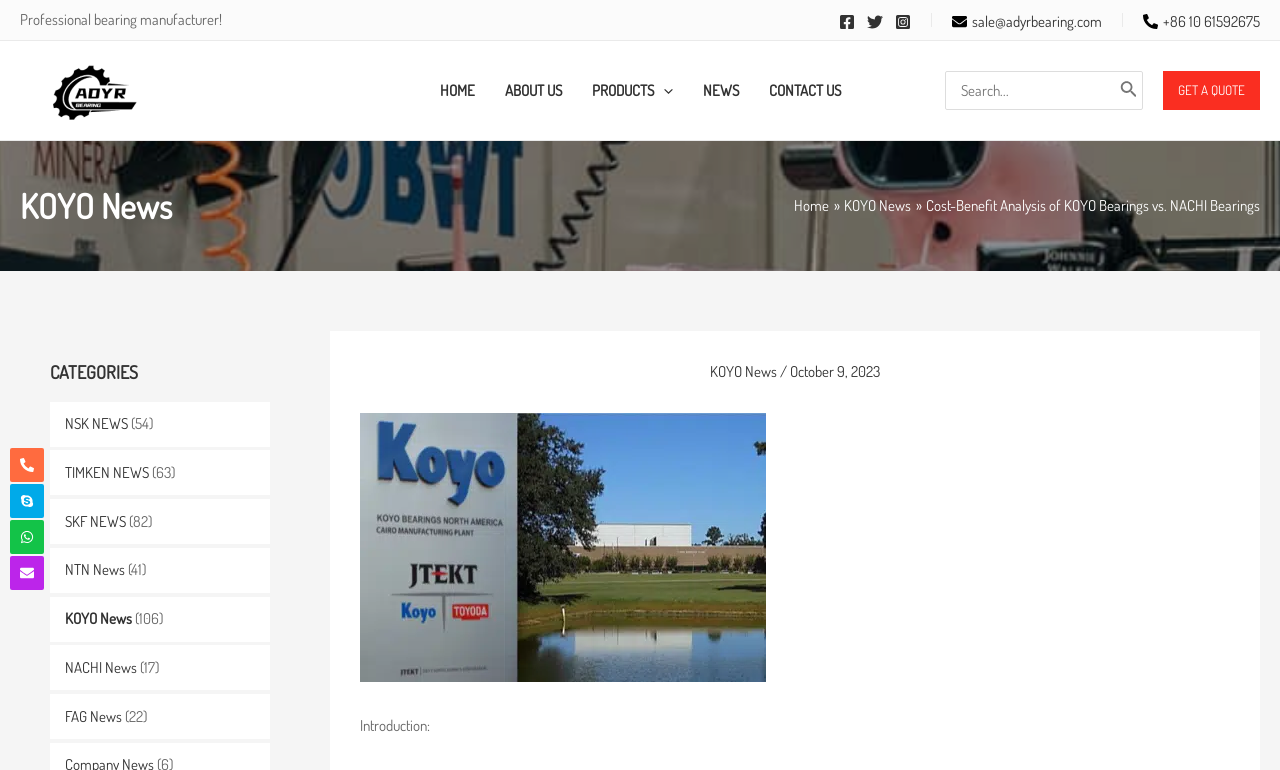What type of products does the website sell?
Please provide a comprehensive answer based on the contents of the image.

I found several mentions of bearings on the webpage, including 'KOYO Bearings', 'SKF Bearing', 'NSK Bearing', and 'FAG Bearing'. This suggests that the website sells bearings and related products.